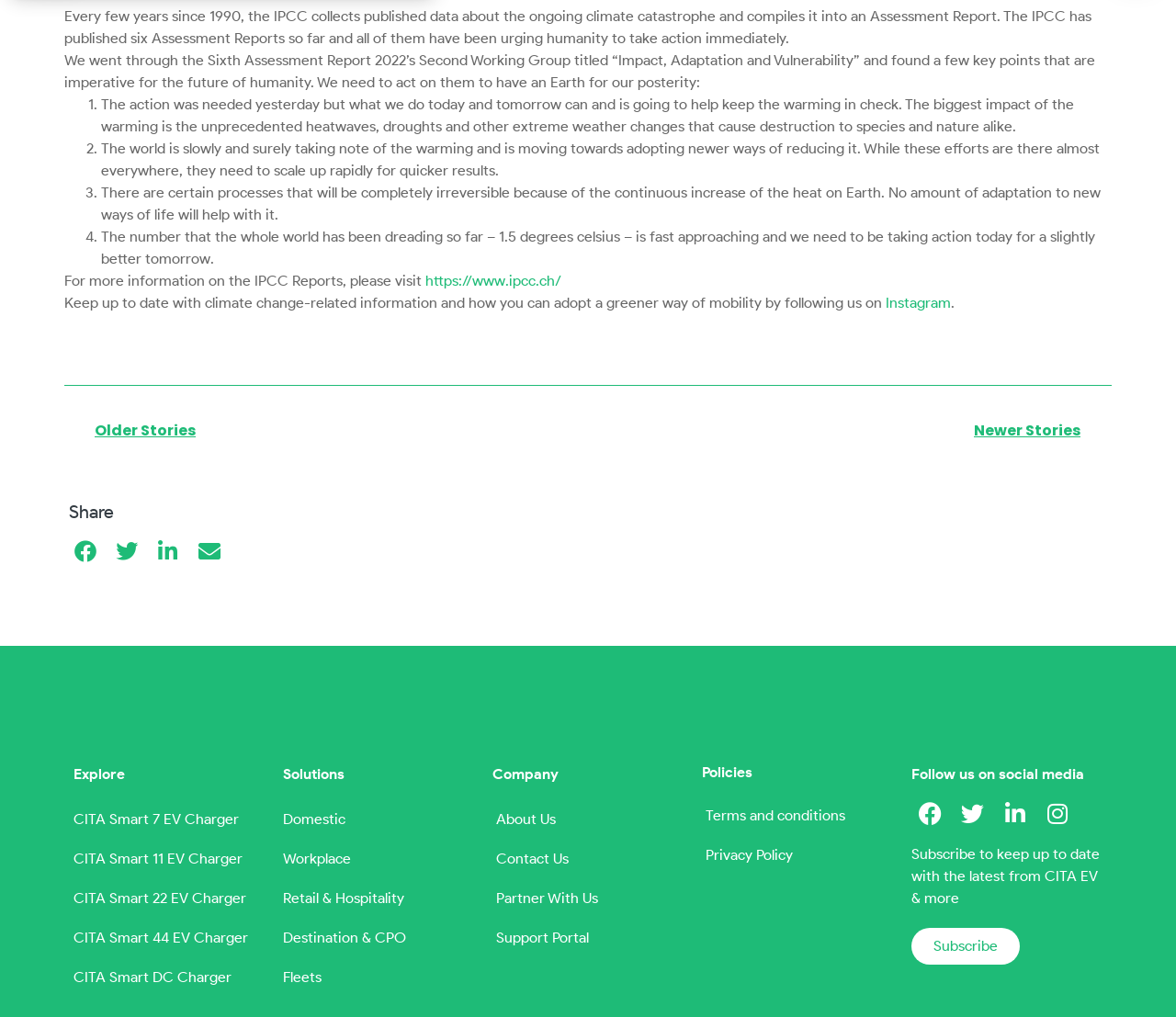Identify the bounding box coordinates of the clickable region required to complete the instruction: "Explore CITA Smart 7 EV Charger". The coordinates should be given as four float numbers within the range of 0 and 1, i.e., [left, top, right, bottom].

[0.062, 0.789, 0.225, 0.823]